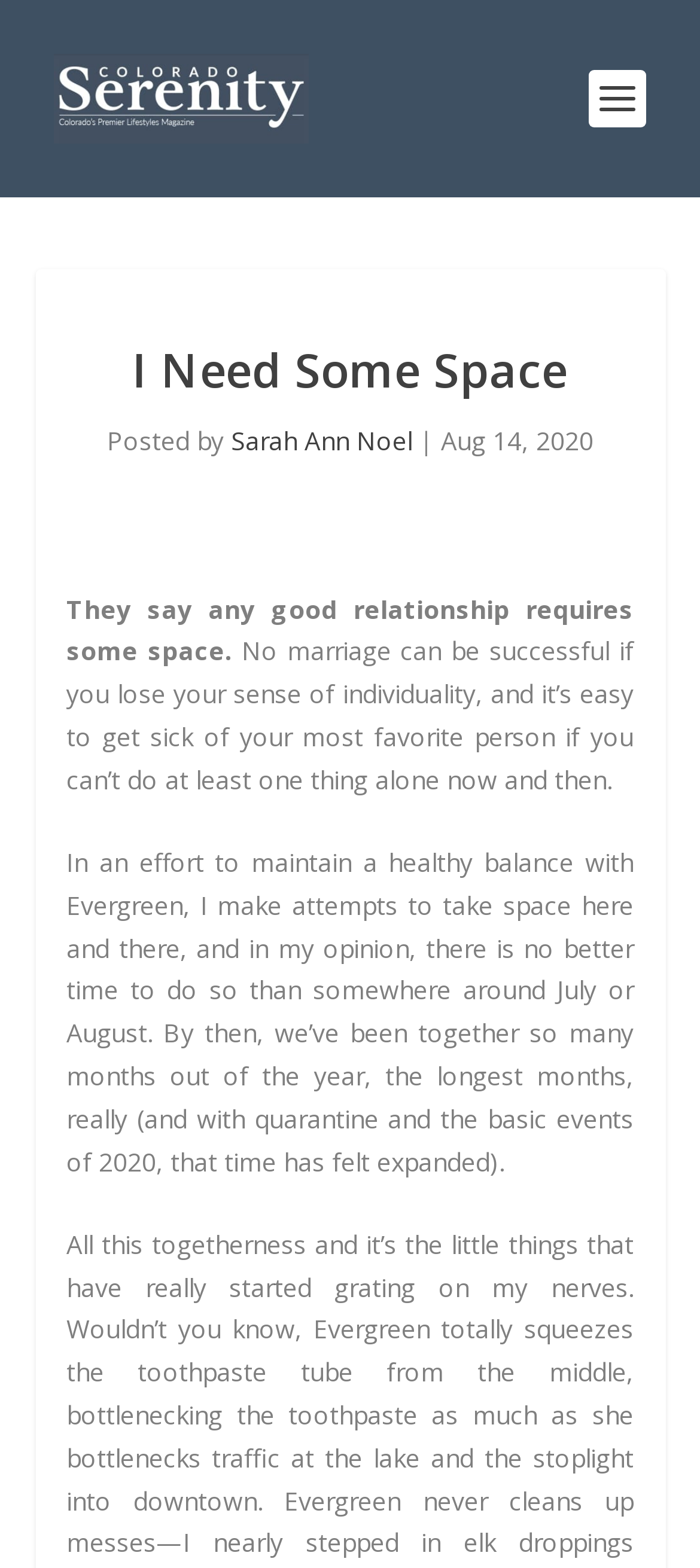Illustrate the webpage thoroughly, mentioning all important details.

The webpage appears to be a blog post titled "I Need Some Space" on the Colorado Serenity Online platform. At the top left, there is a link to "Colorado Serenity Online" accompanied by an image with the same name. Below this, a large heading displays the title "I Need Some Space". 

To the right of the title, there is a section containing information about the post's author, "Sarah Ann Noel", and the date it was posted, "Aug 14, 2020". 

The main content of the post is divided into three paragraphs. The first paragraph starts with the sentence "They say any good relationship requires some space." and discusses the importance of individuality in a relationship. 

The second paragraph is located below the first one and continues the discussion on the need for space in a relationship. 

The third and longest paragraph is positioned below the second one and shares the author's personal experience of taking space in their relationship, specifically during the summer months.